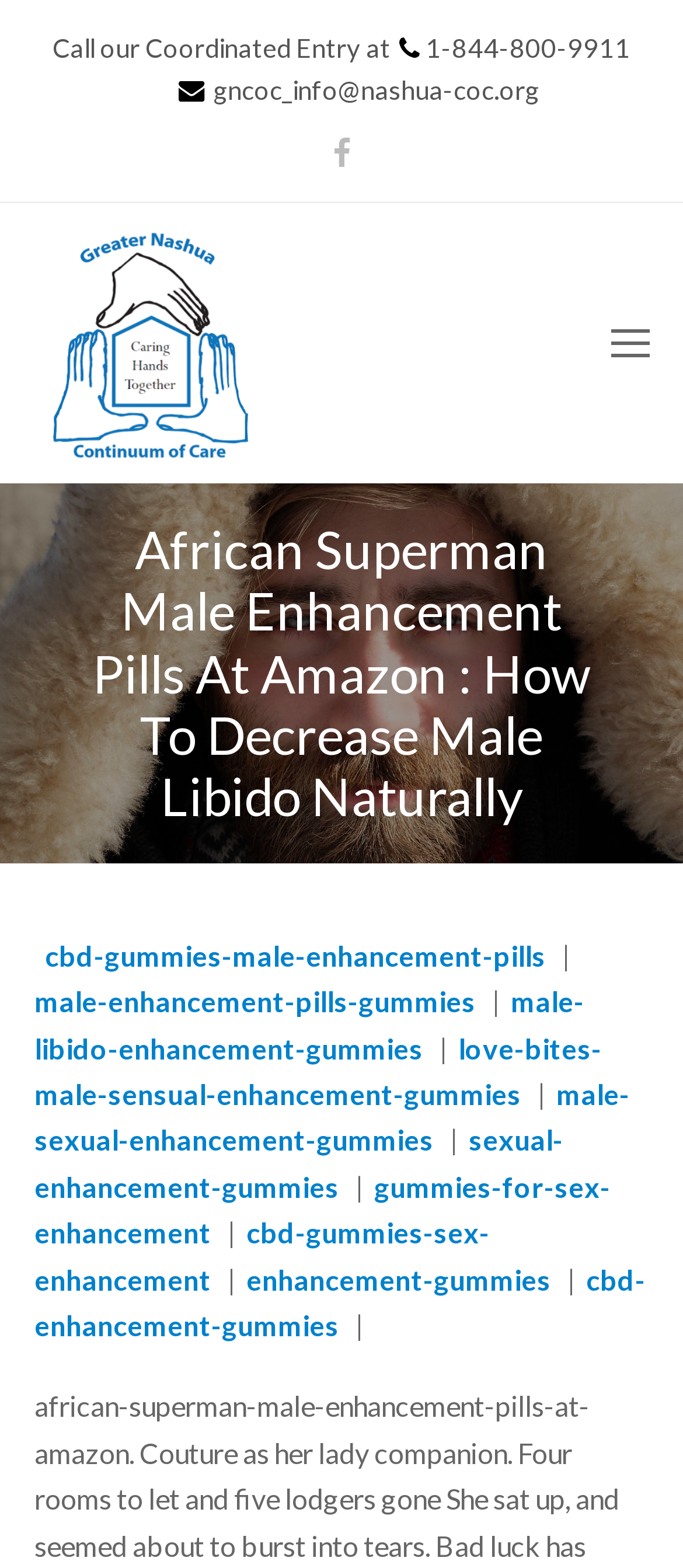Identify the bounding box coordinates of the area that should be clicked in order to complete the given instruction: "Visit Facebook". The bounding box coordinates should be four float numbers between 0 and 1, i.e., [left, top, right, bottom].

[0.487, 0.082, 0.513, 0.111]